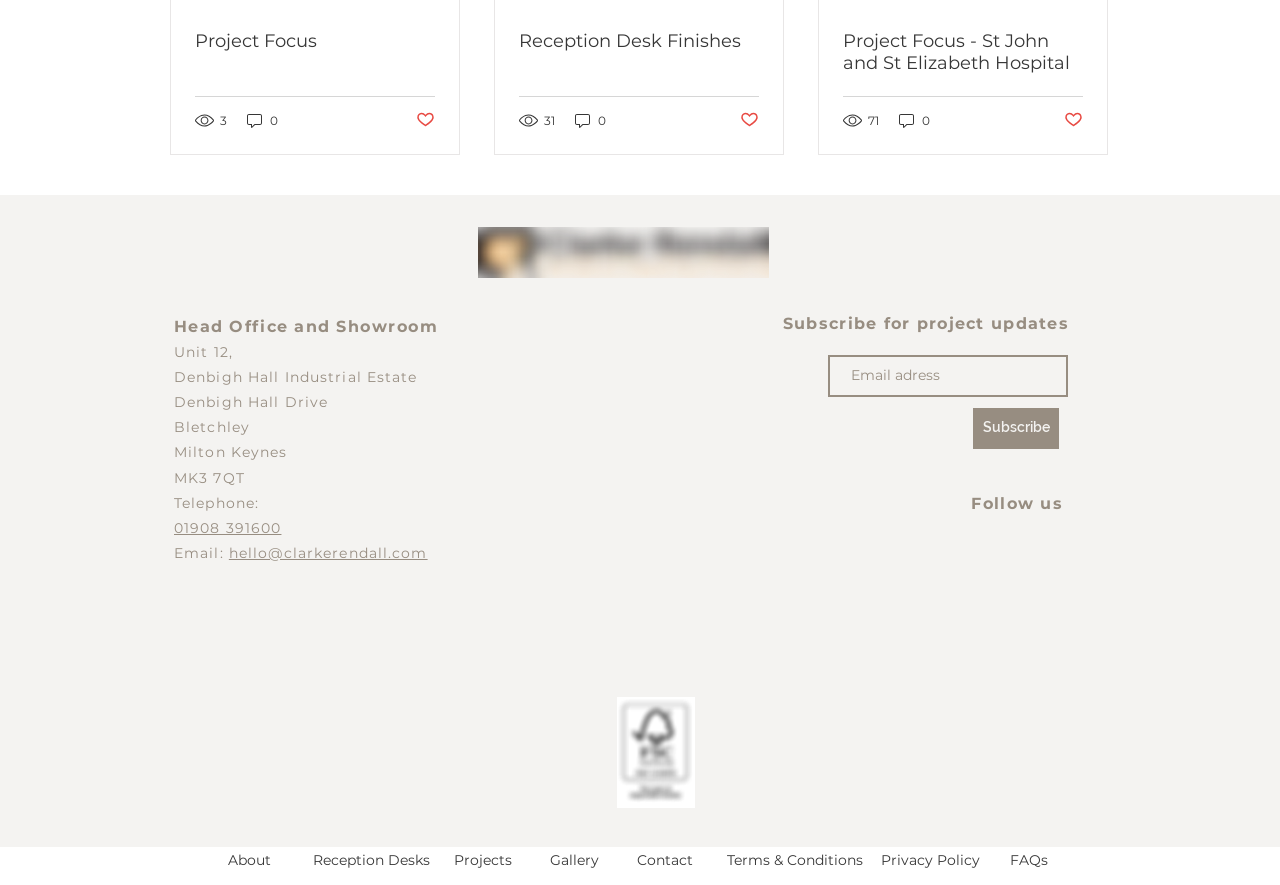Provide the bounding box coordinates of the HTML element this sentence describes: "Project Focus". The bounding box coordinates consist of four float numbers between 0 and 1, i.e., [left, top, right, bottom].

[0.152, 0.033, 0.34, 0.058]